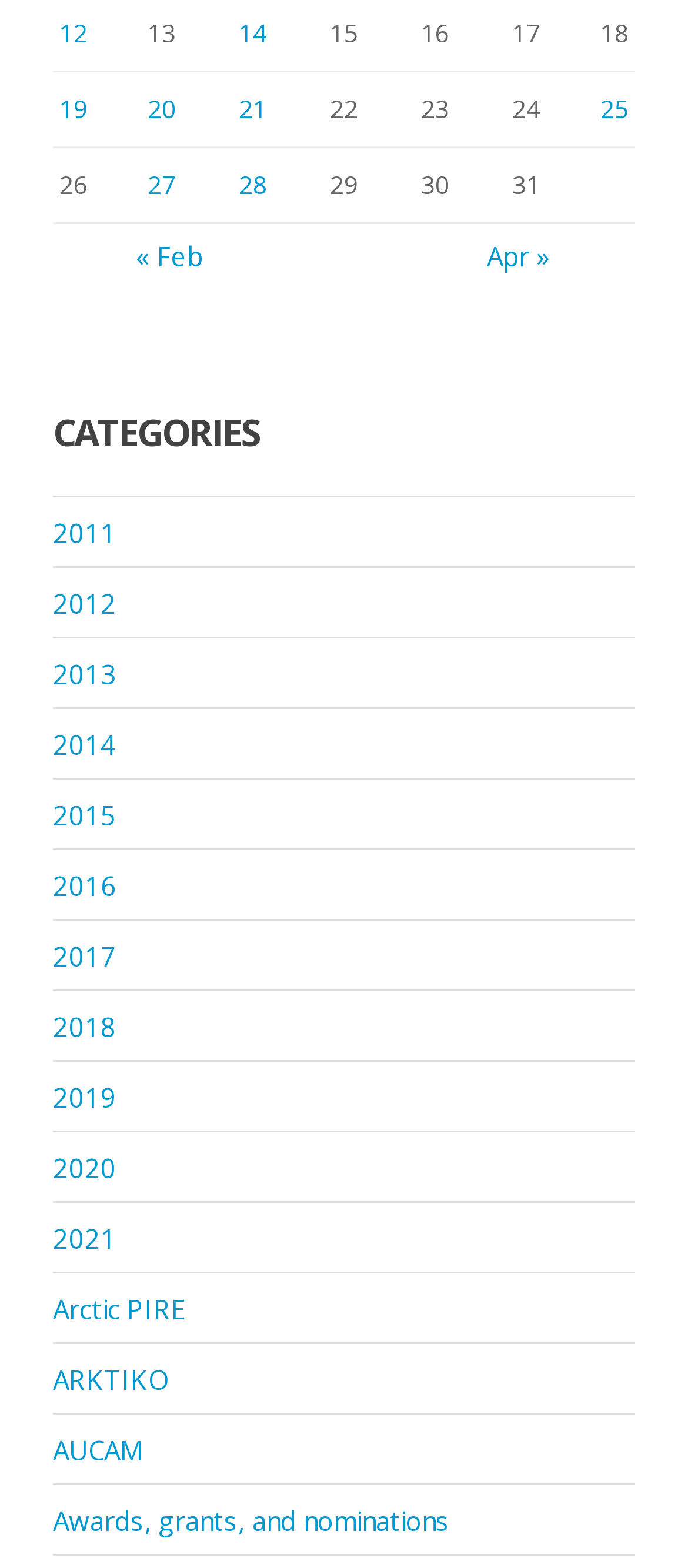Locate the bounding box coordinates of the clickable area to execute the instruction: "Go to previous month". Provide the coordinates as four float numbers between 0 and 1, represented as [left, top, right, bottom].

[0.197, 0.152, 0.295, 0.175]